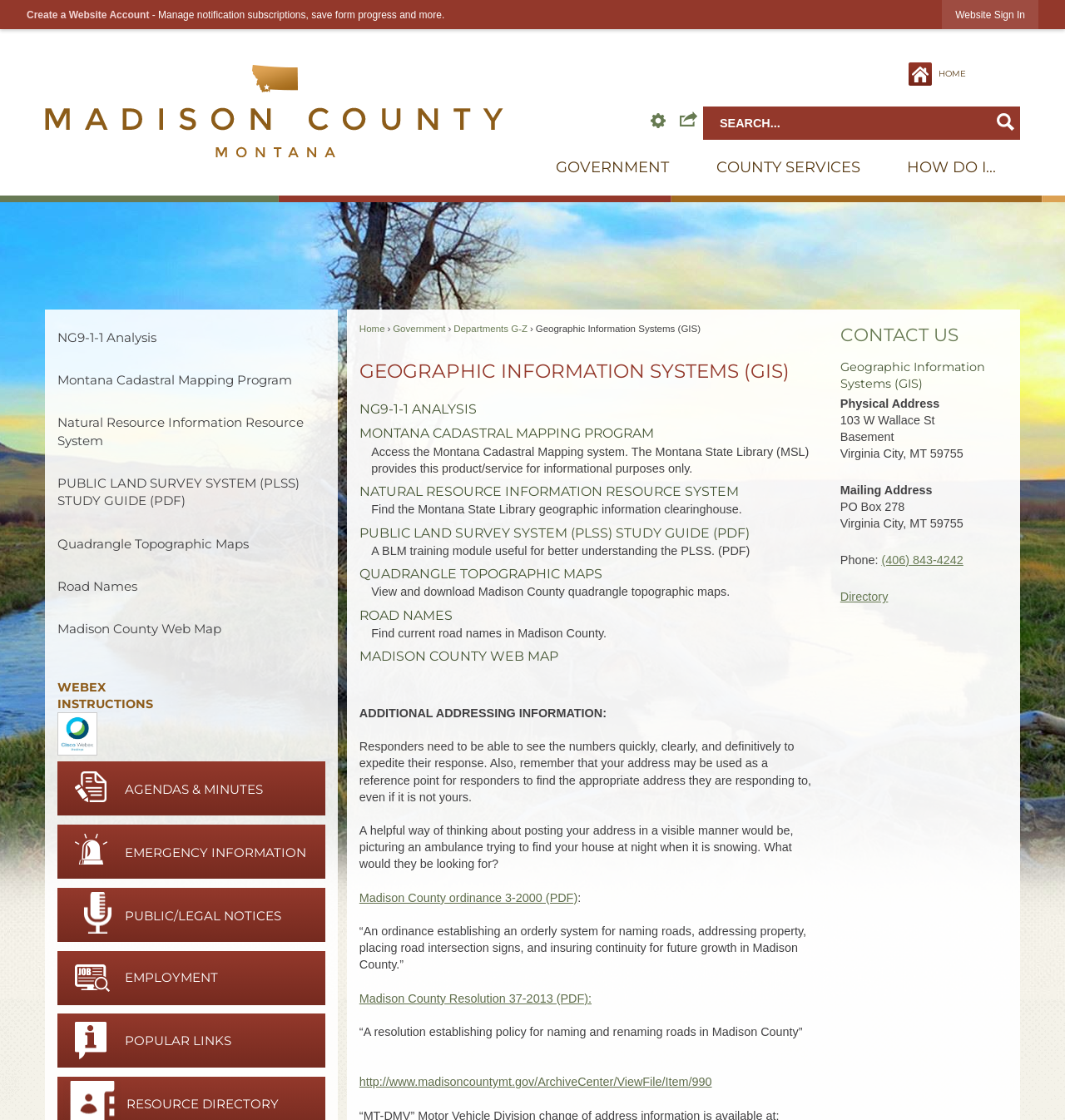Pinpoint the bounding box coordinates of the element that must be clicked to accomplish the following instruction: "Create a Website Account". The coordinates should be in the format of four float numbers between 0 and 1, i.e., [left, top, right, bottom].

[0.025, 0.008, 0.14, 0.019]